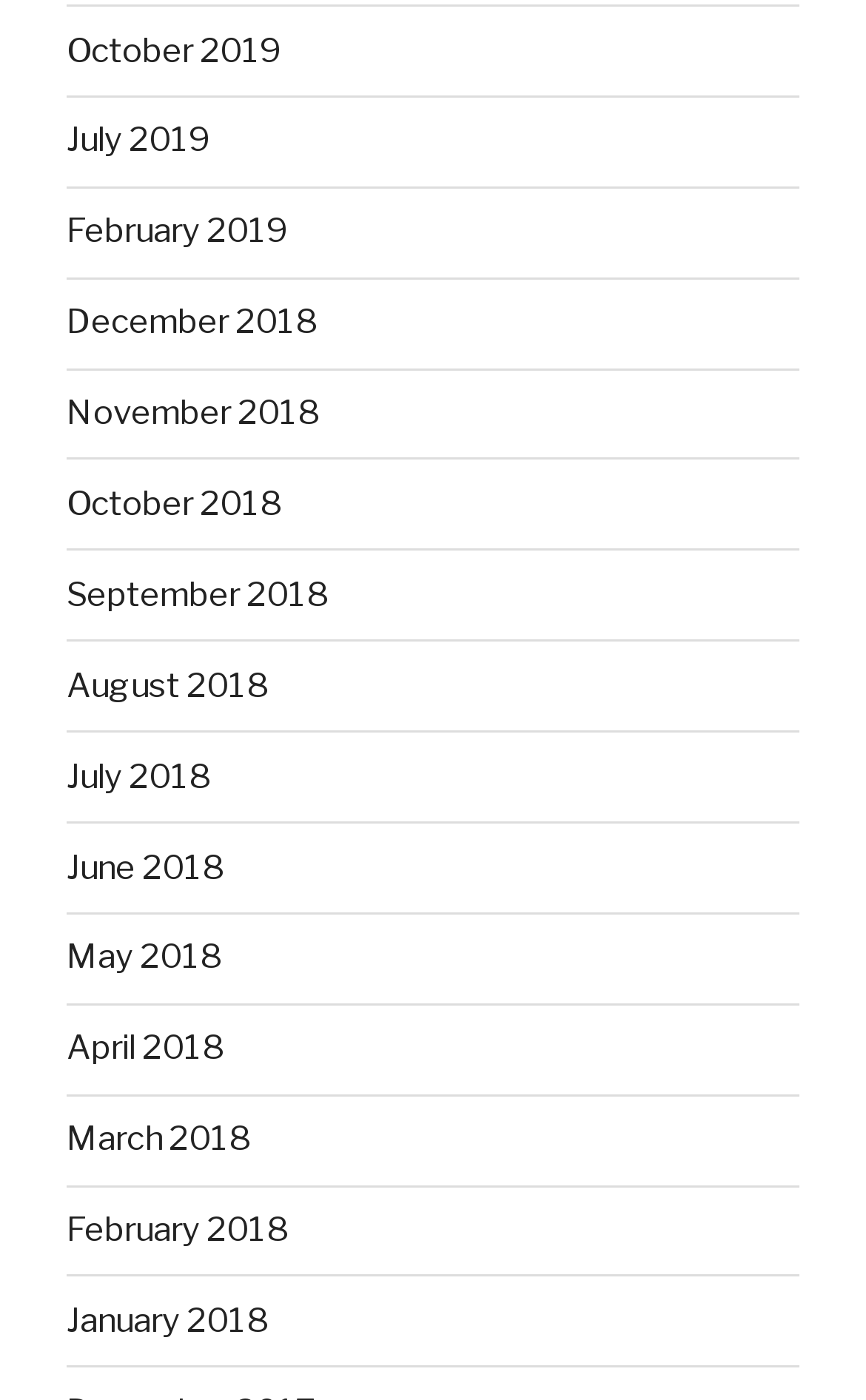Please determine the bounding box coordinates of the element to click on in order to accomplish the following task: "View September 2018". Ensure the coordinates are four float numbers ranging from 0 to 1, i.e., [left, top, right, bottom].

[0.077, 0.41, 0.379, 0.439]